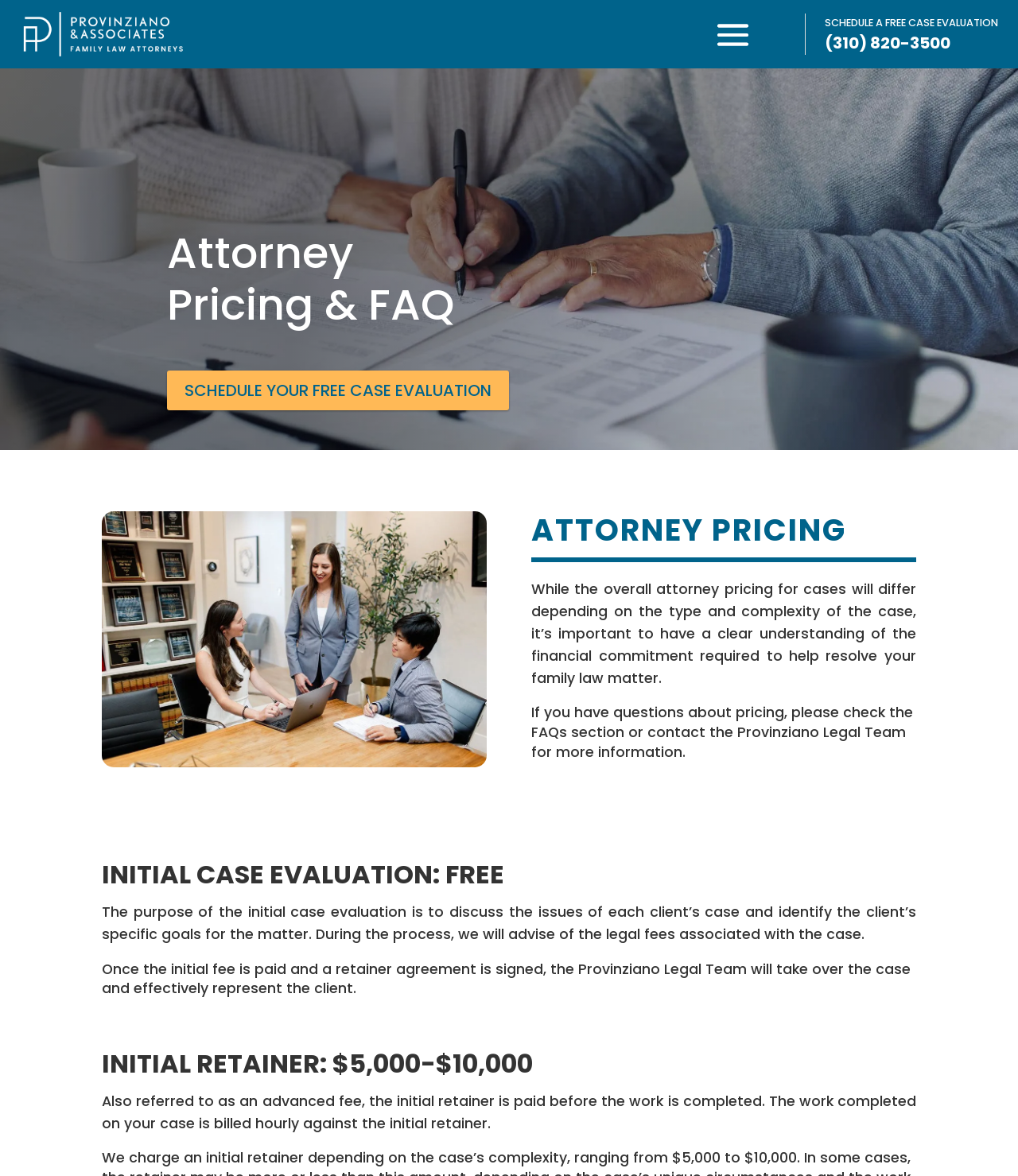What is the action to take if you have questions about pricing?
Please utilize the information in the image to give a detailed response to the question.

I found the answer by reading the StaticText element with the text 'If you have questions about pricing, please check the FAQs section or contact the Provinziano Legal Team for more information.' which is located below the heading 'ATTORNEY PRICING'.